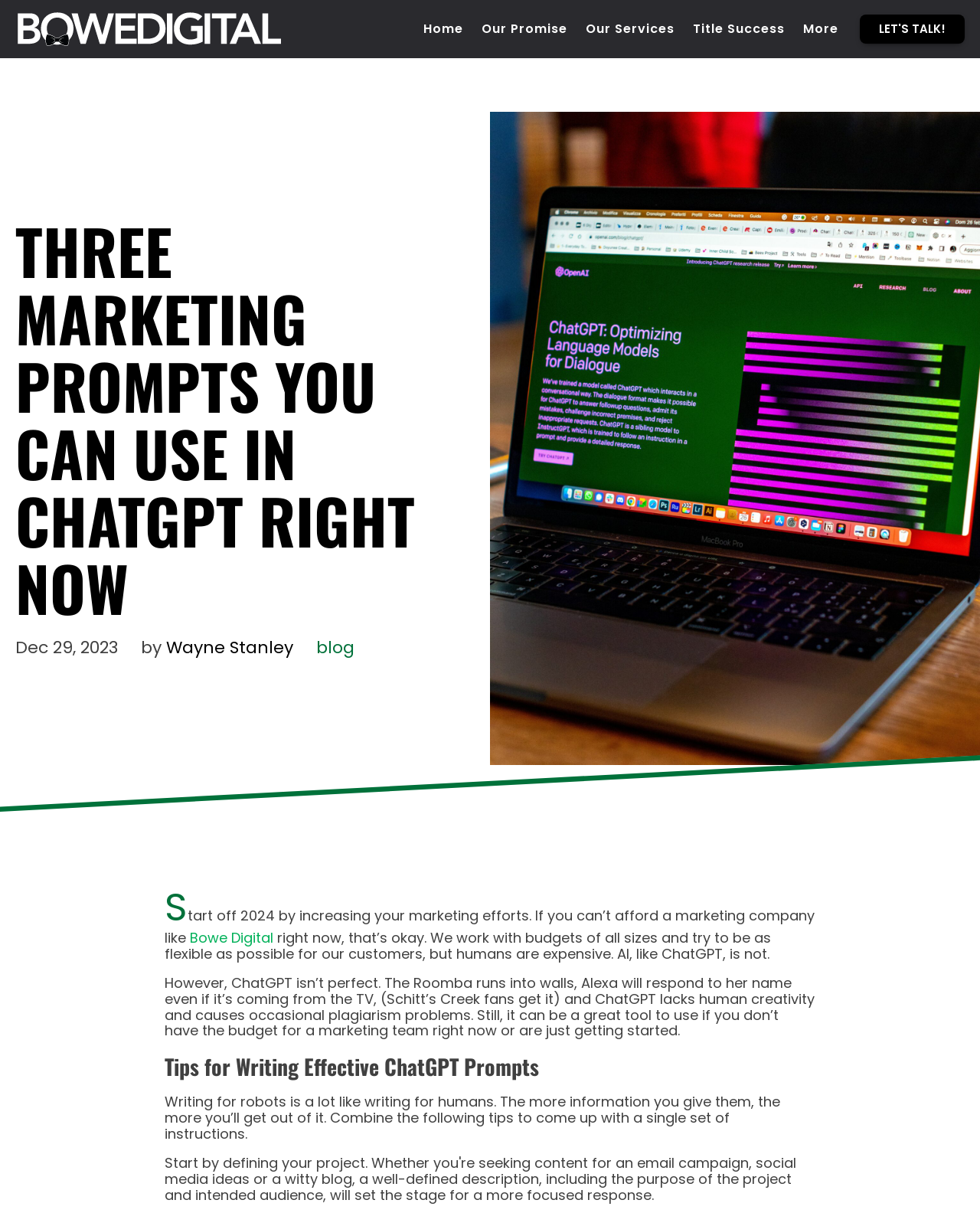Give a one-word or one-phrase response to the question: 
What is the purpose of writing effective ChatGPT prompts?

To get more out of it